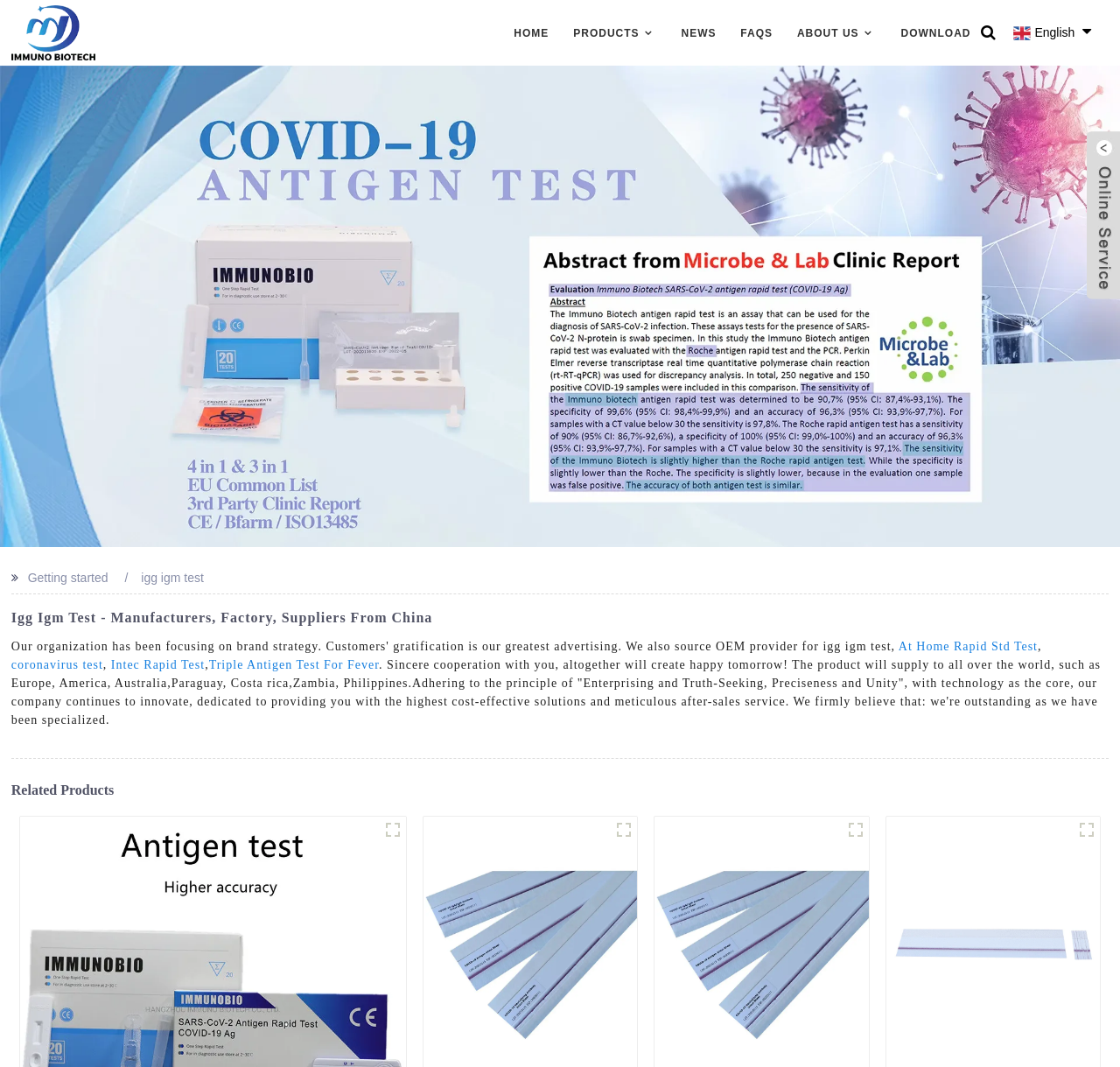Locate the bounding box coordinates of the element that needs to be clicked to carry out the instruction: "Check the COVID-19 Igg Igm test Uncut sheet product". The coordinates should be given as four float numbers ranging from 0 to 1, i.e., [left, top, right, bottom].

[0.378, 0.882, 0.569, 0.895]